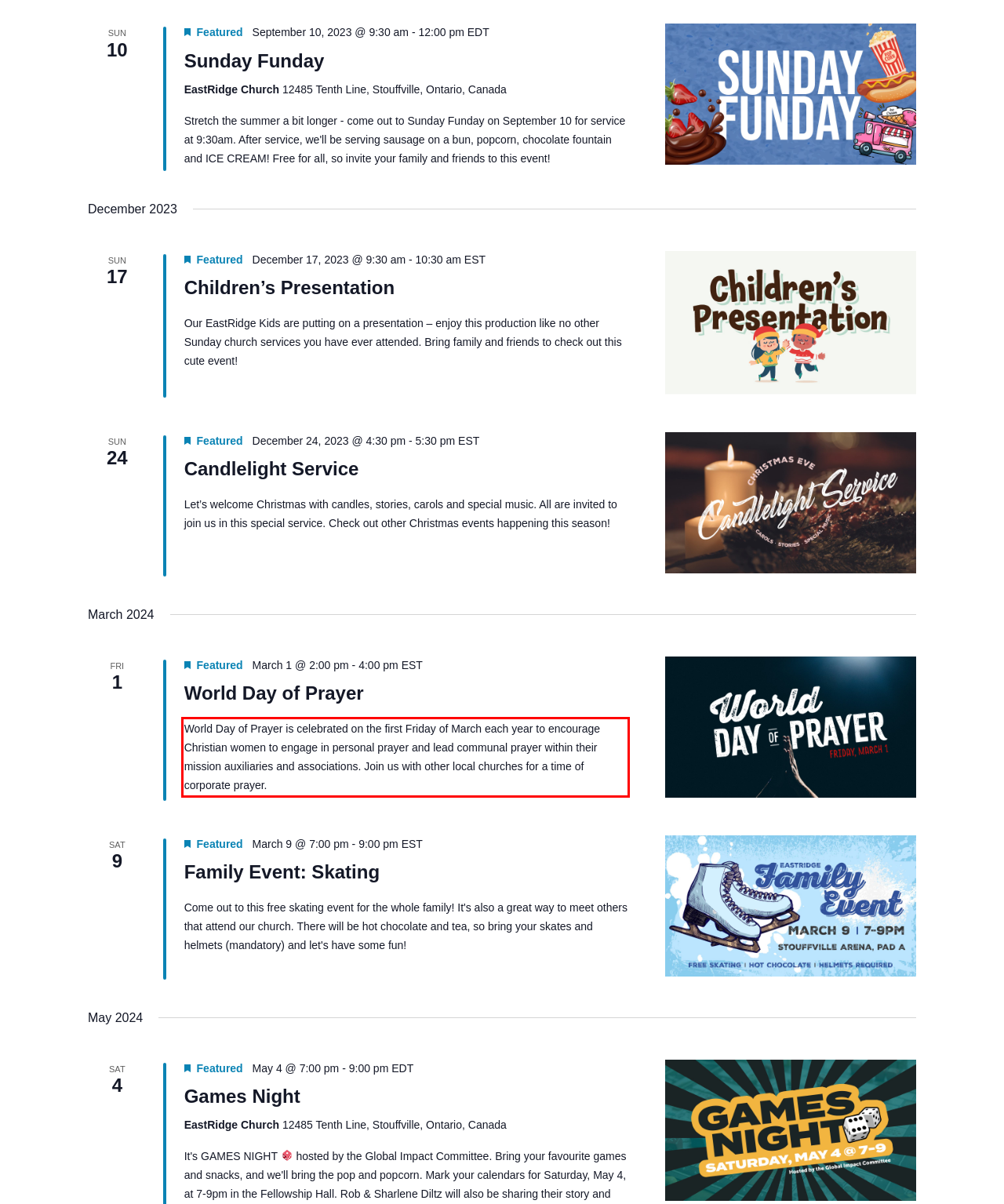You are provided with a screenshot of a webpage that includes a red bounding box. Extract and generate the text content found within the red bounding box.

World Day of Prayer is celebrated on the first Friday of March each year to encourage Christian women to engage in personal prayer and lead communal prayer within their mission auxiliaries and associations. Join us with other local churches for a time of corporate prayer.